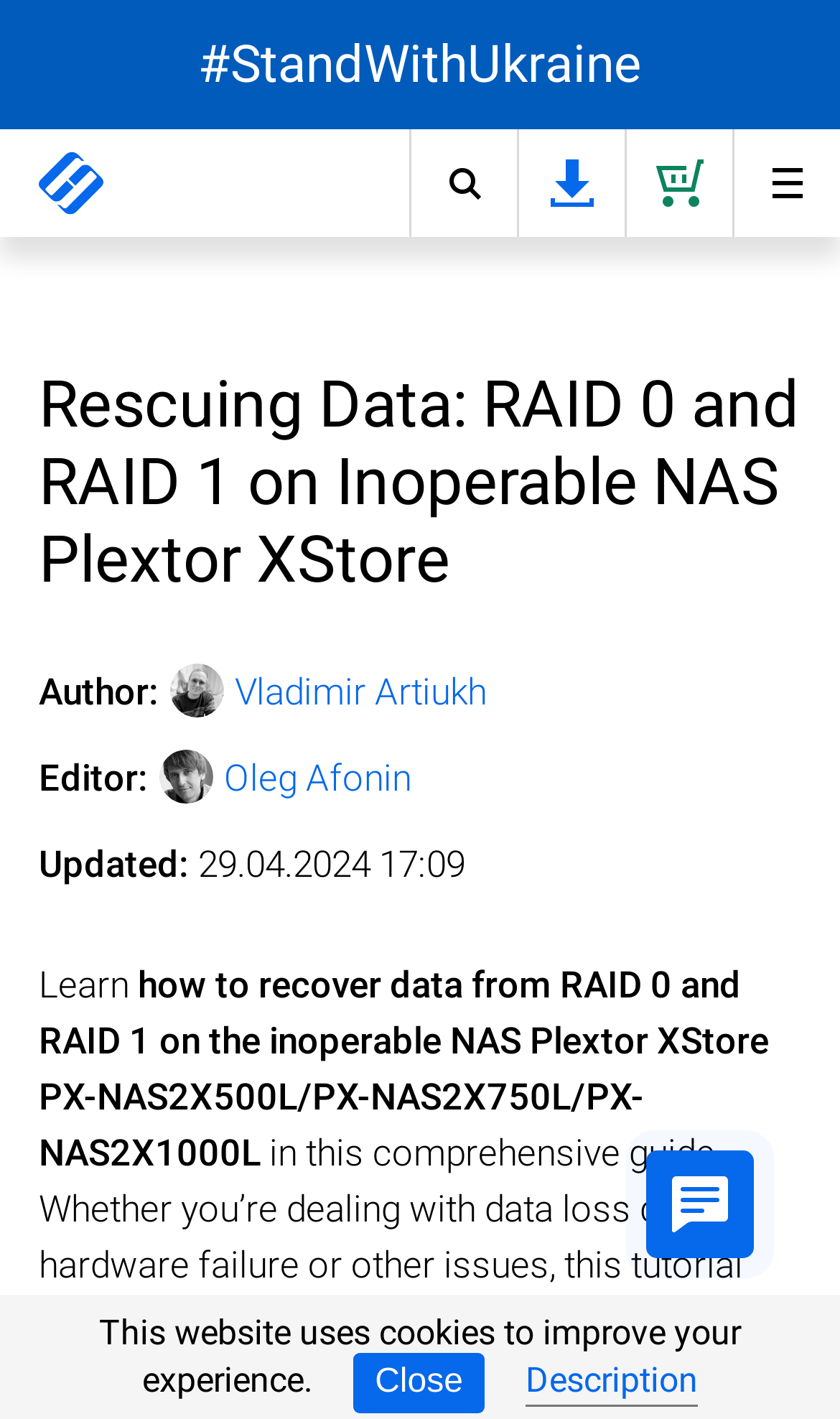Identify the first-level heading on the webpage and generate its text content.

Rescuing Data: RAID 0 and RAID 1 on Inoperable NAS Plextor XStore